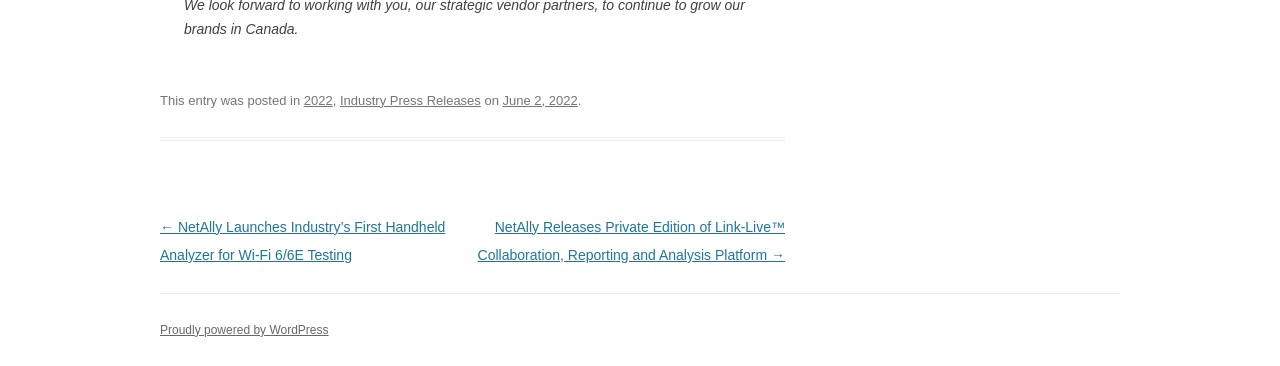What is the name of the platform mentioned?
From the image, respond using a single word or phrase.

WordPress